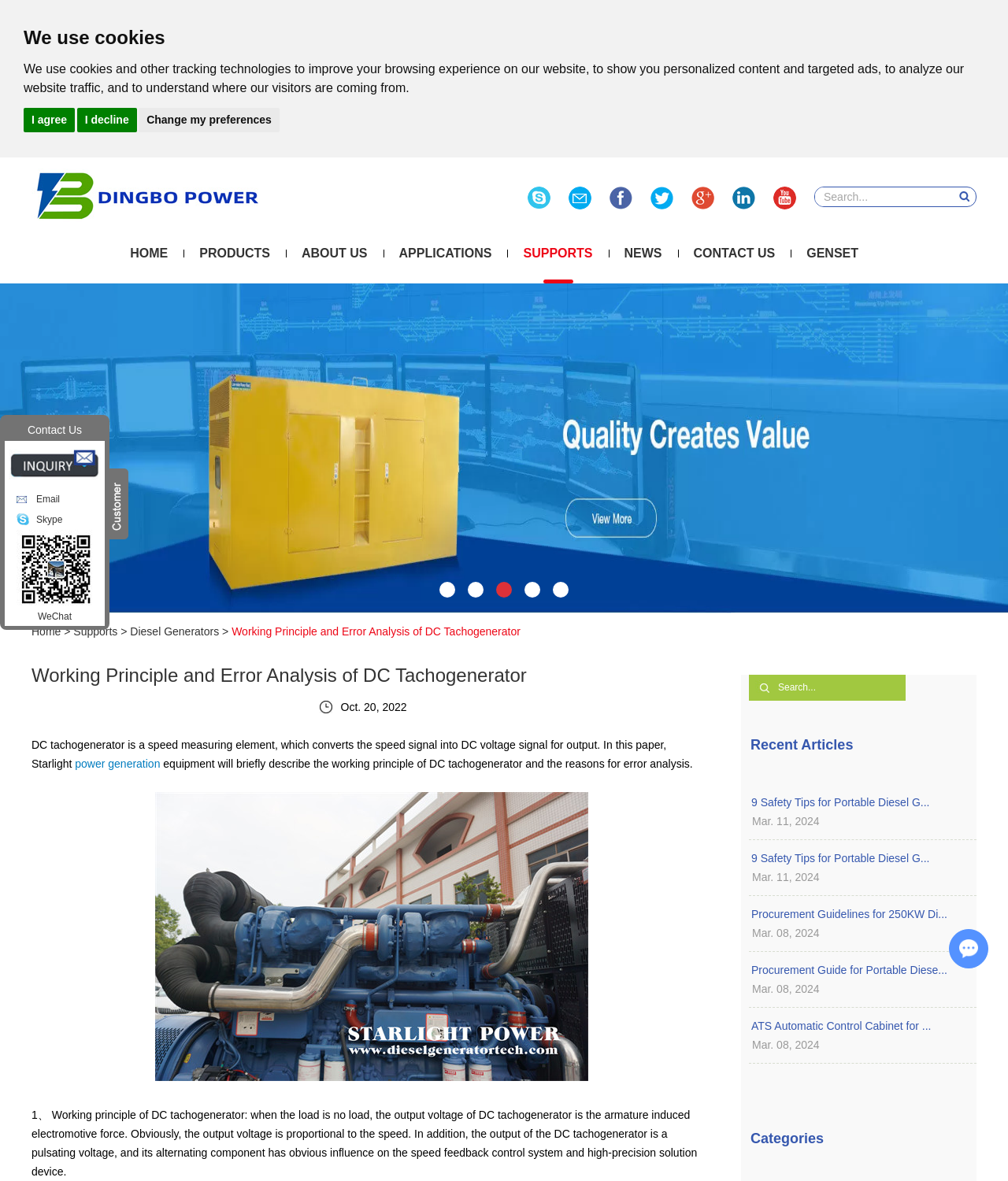Locate the bounding box coordinates of the item that should be clicked to fulfill the instruction: "Click on My Account".

None